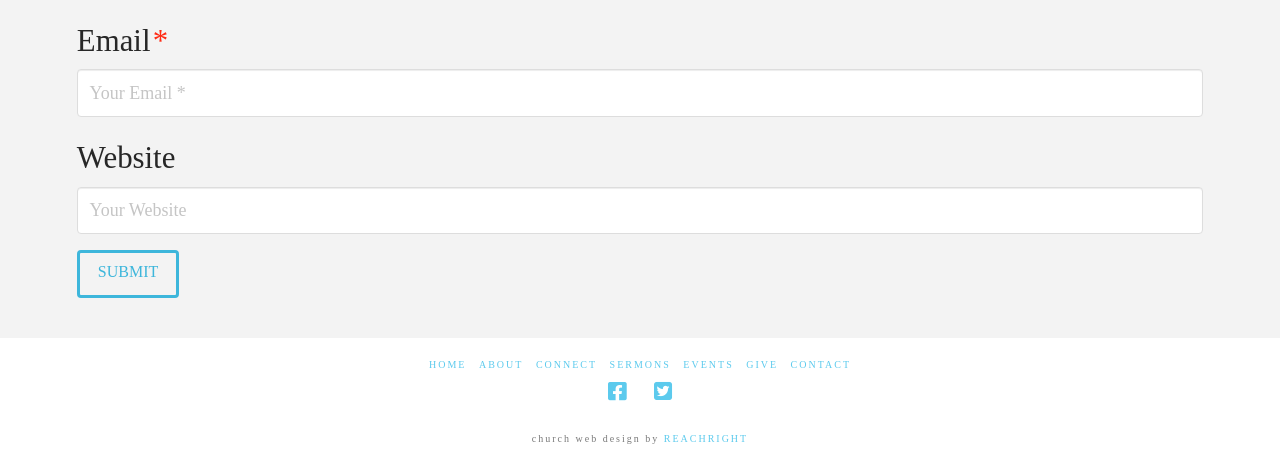Show the bounding box coordinates for the element that needs to be clicked to execute the following instruction: "Enter email address". Provide the coordinates in the form of four float numbers between 0 and 1, i.e., [left, top, right, bottom].

[0.06, 0.148, 0.94, 0.249]